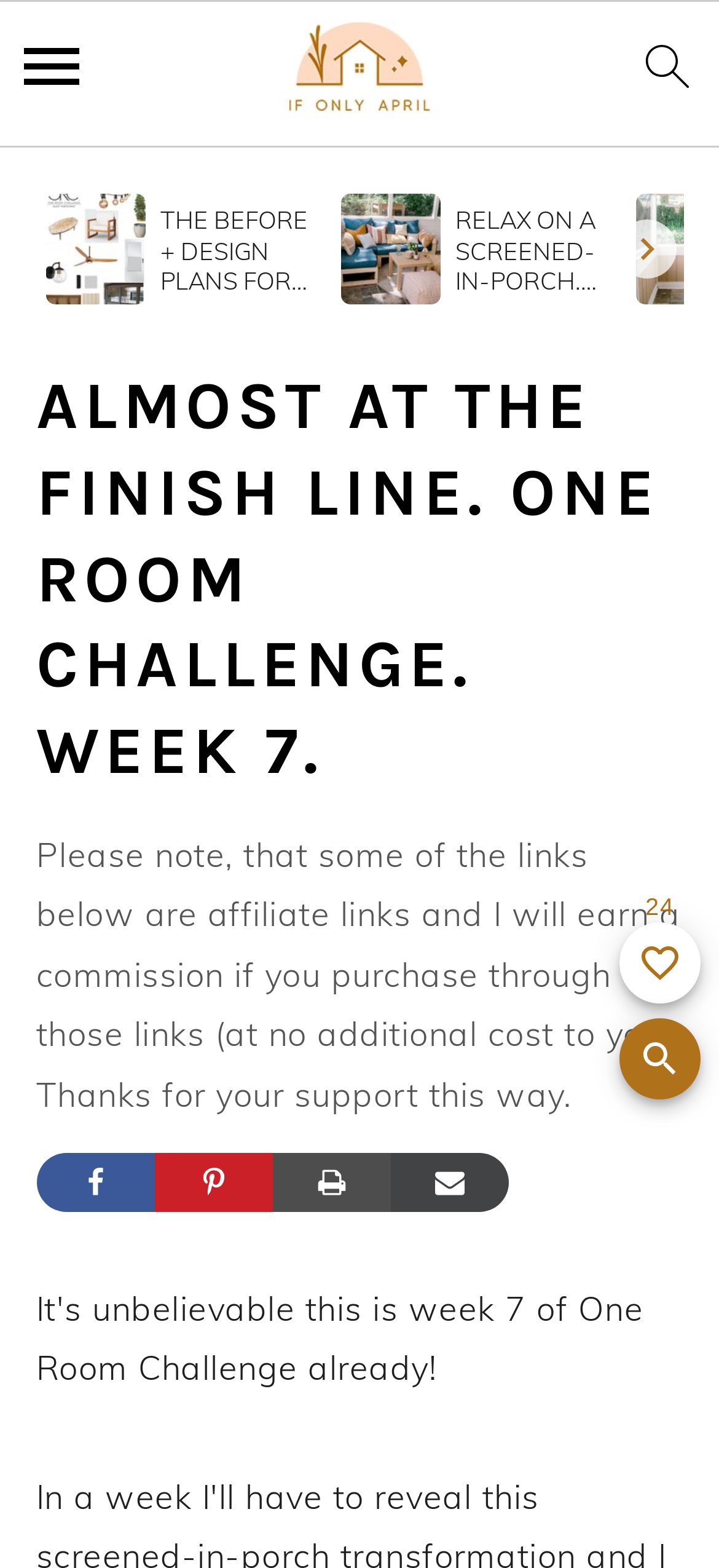Identify the coordinates of the bounding box for the element described below: "Pin". Return the coordinates as four float numbers between 0 and 1: [left, top, right, bottom].

[0.214, 0.735, 0.378, 0.773]